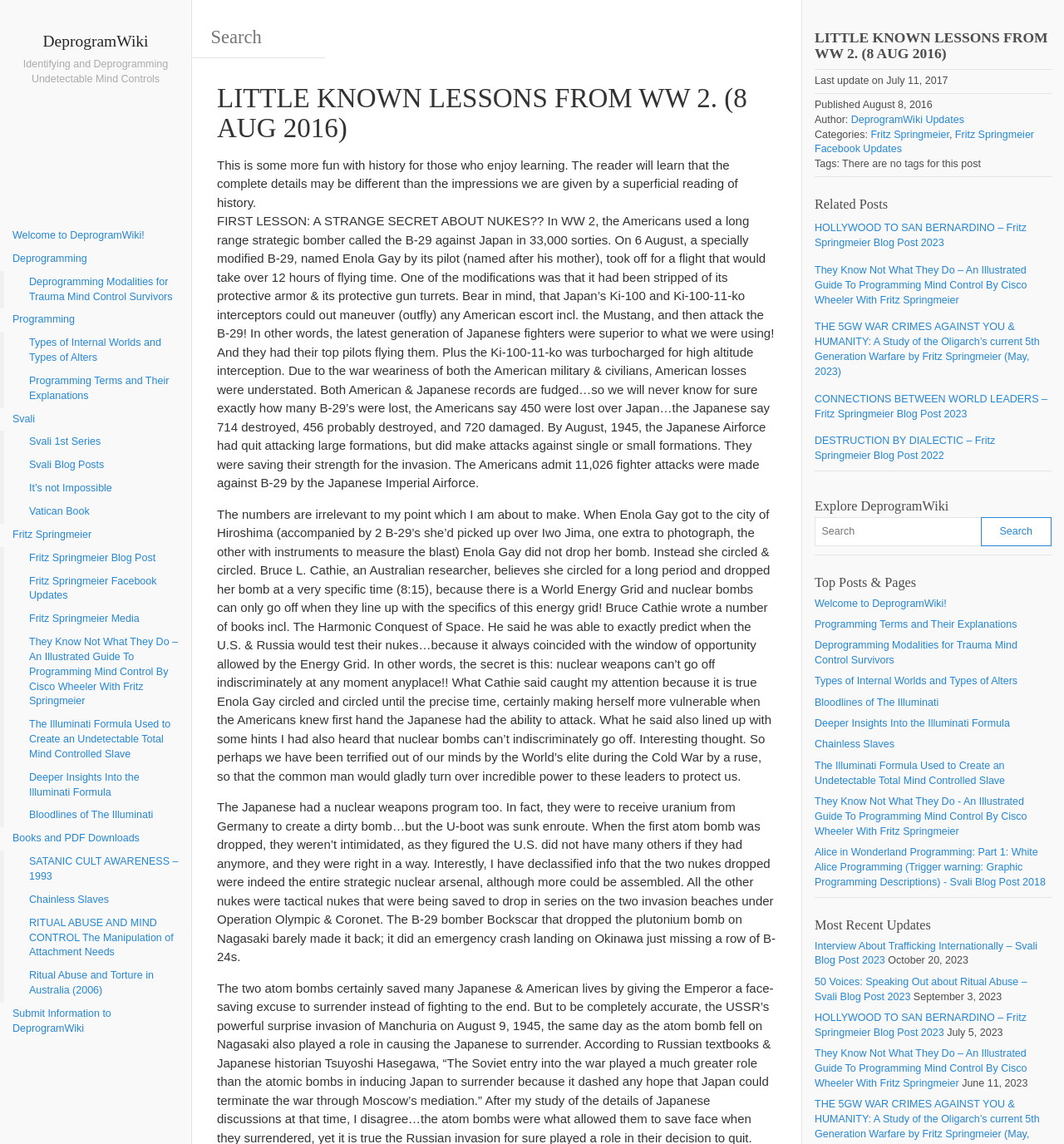Answer this question using a single word or a brief phrase:
What is the name of the website?

DeprogramWiki